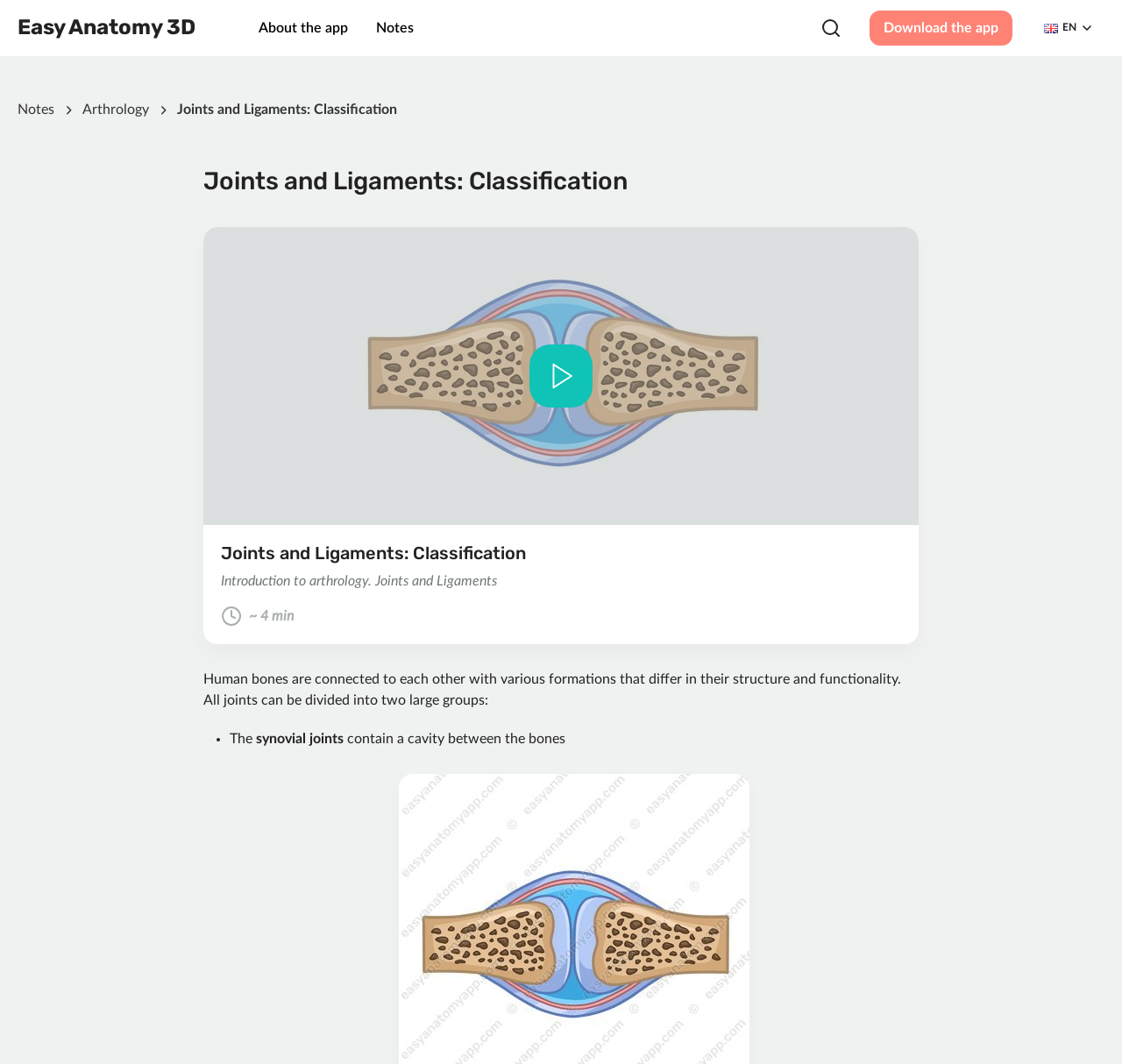Please respond in a single word or phrase: 
What is the language of the webpage?

English